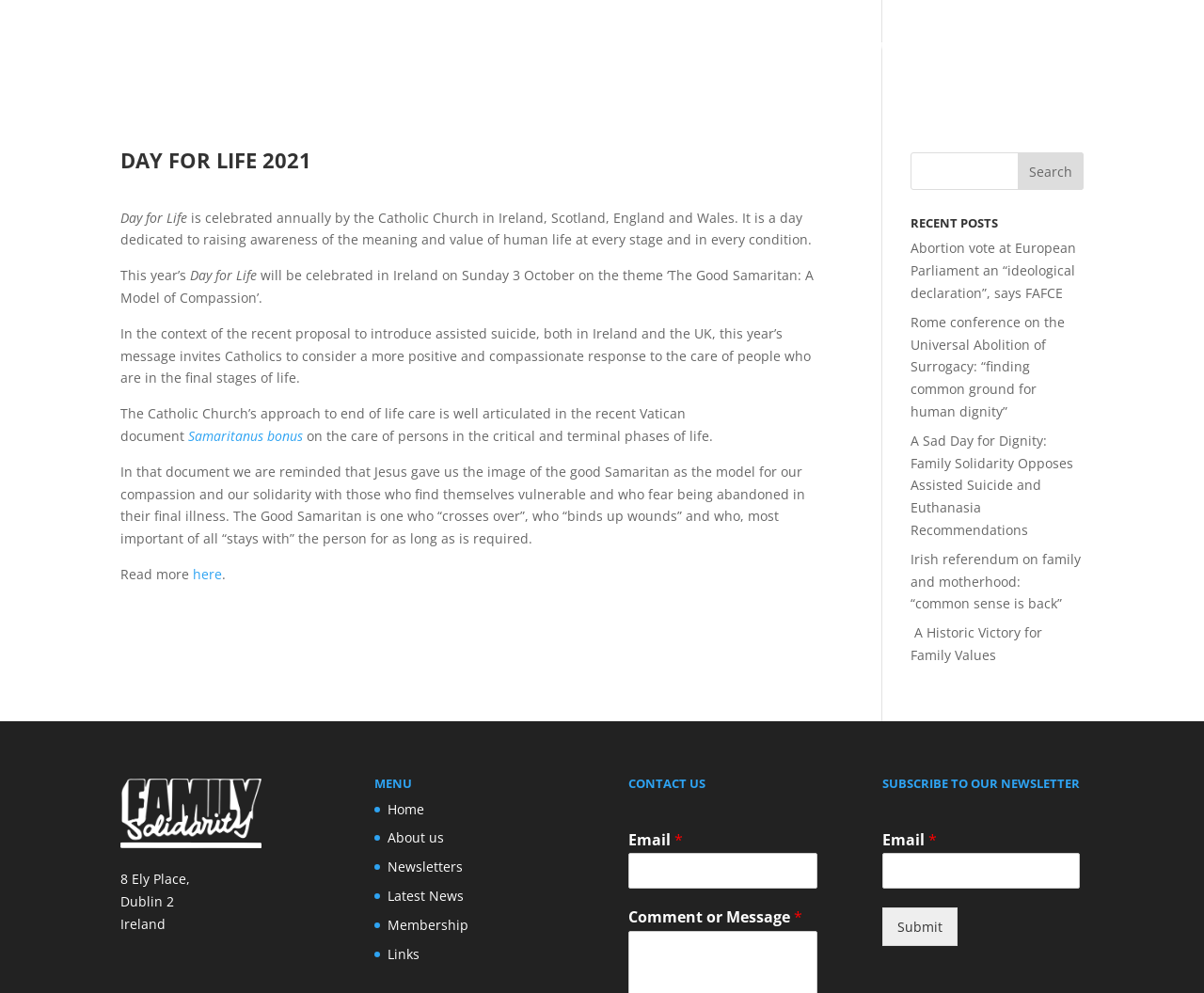Find and indicate the bounding box coordinates of the region you should select to follow the given instruction: "Read more about Day for Life 2021".

[0.16, 0.569, 0.184, 0.587]